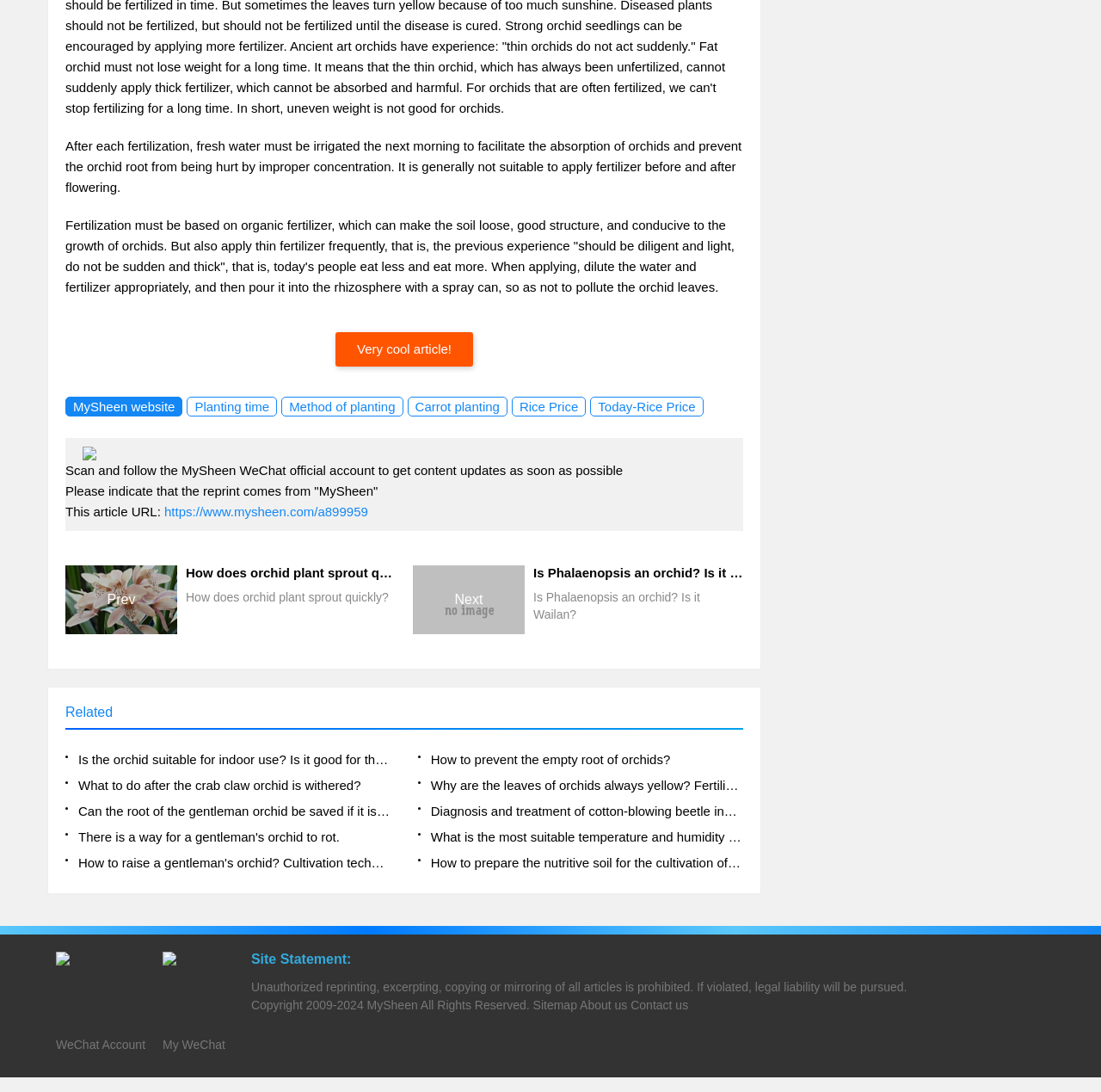What is the recommended type of fertilizer?
Based on the screenshot, answer the question with a single word or phrase.

Organic fertilizer